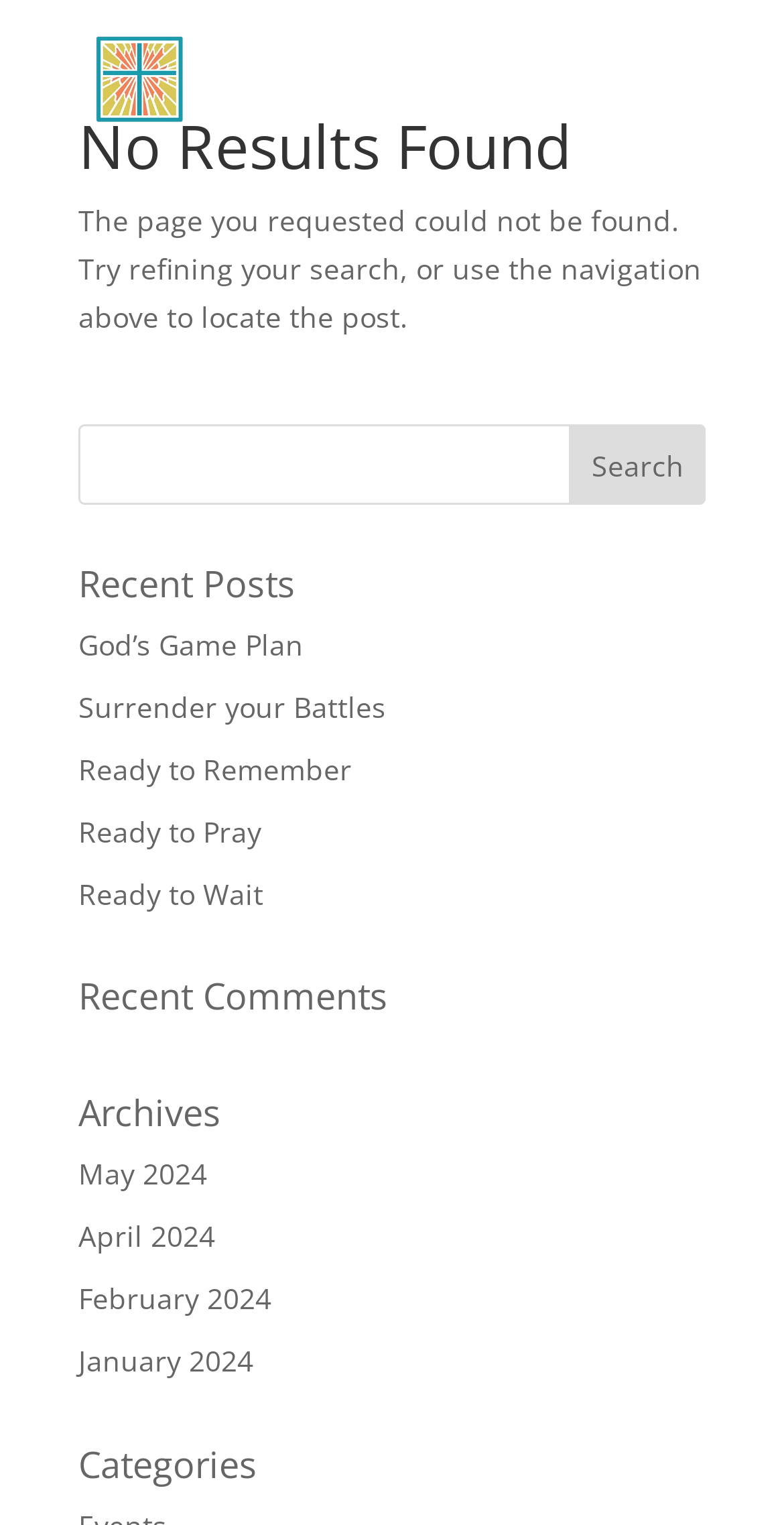What is the most recent month in the archives?
Answer with a single word or phrase by referring to the visual content.

May 2024